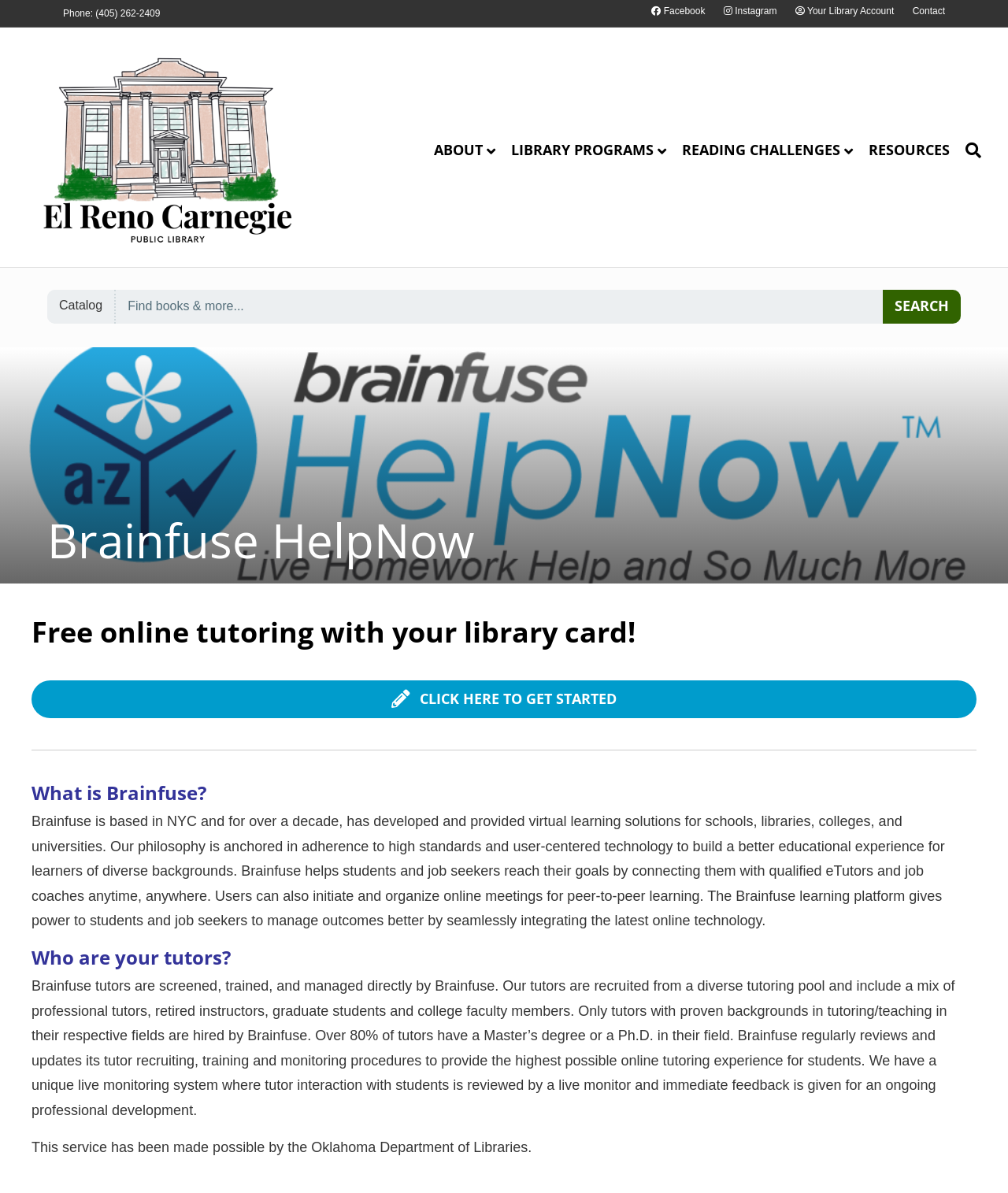Identify the bounding box coordinates of the region that needs to be clicked to carry out this instruction: "View library programs". Provide these coordinates as four float numbers ranging from 0 to 1, i.e., [left, top, right, bottom].

[0.463, 0.108, 0.633, 0.145]